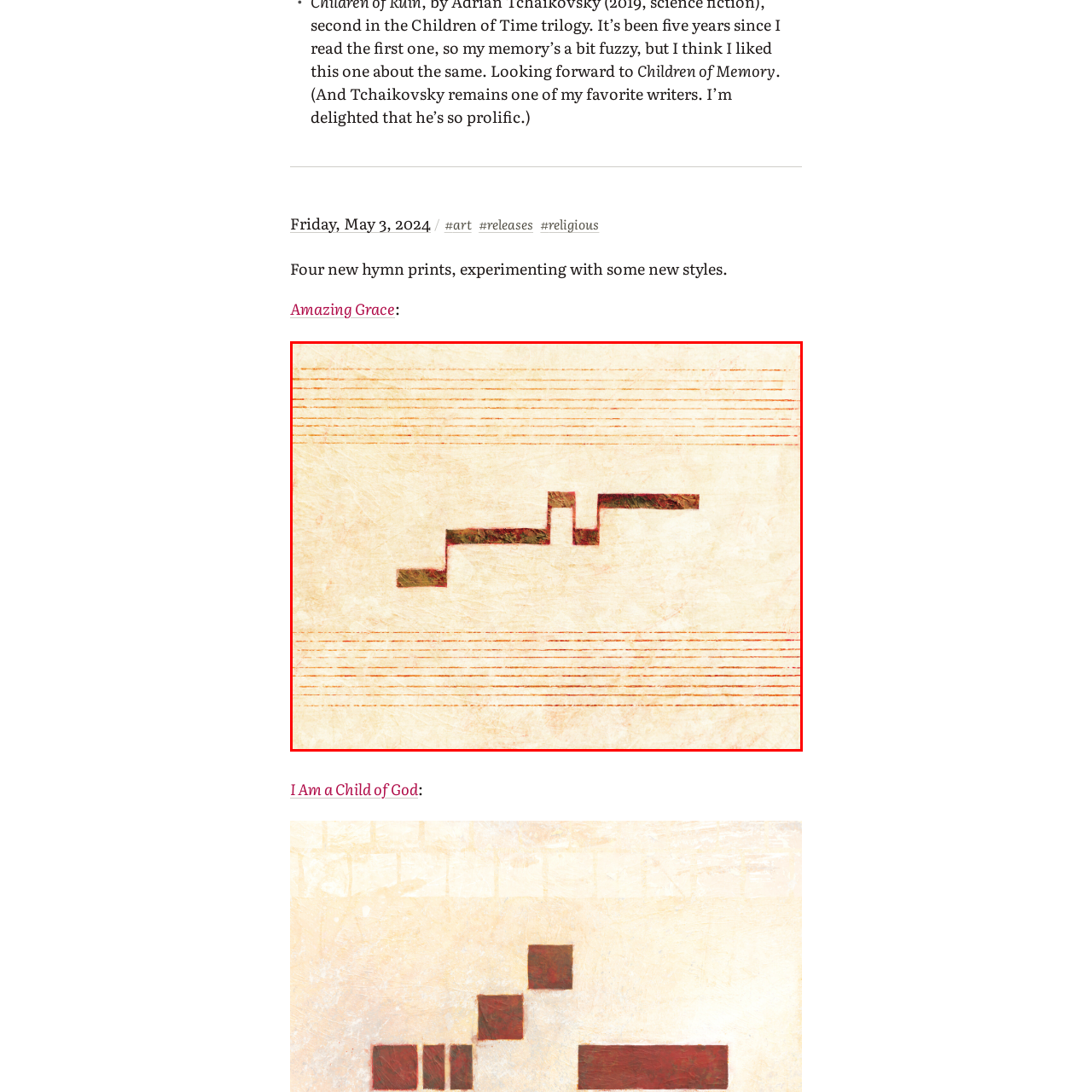Direct your attention to the image marked by the red box and answer the given question using a single word or phrase:
What is the background of the musical notation?

Aged parchment